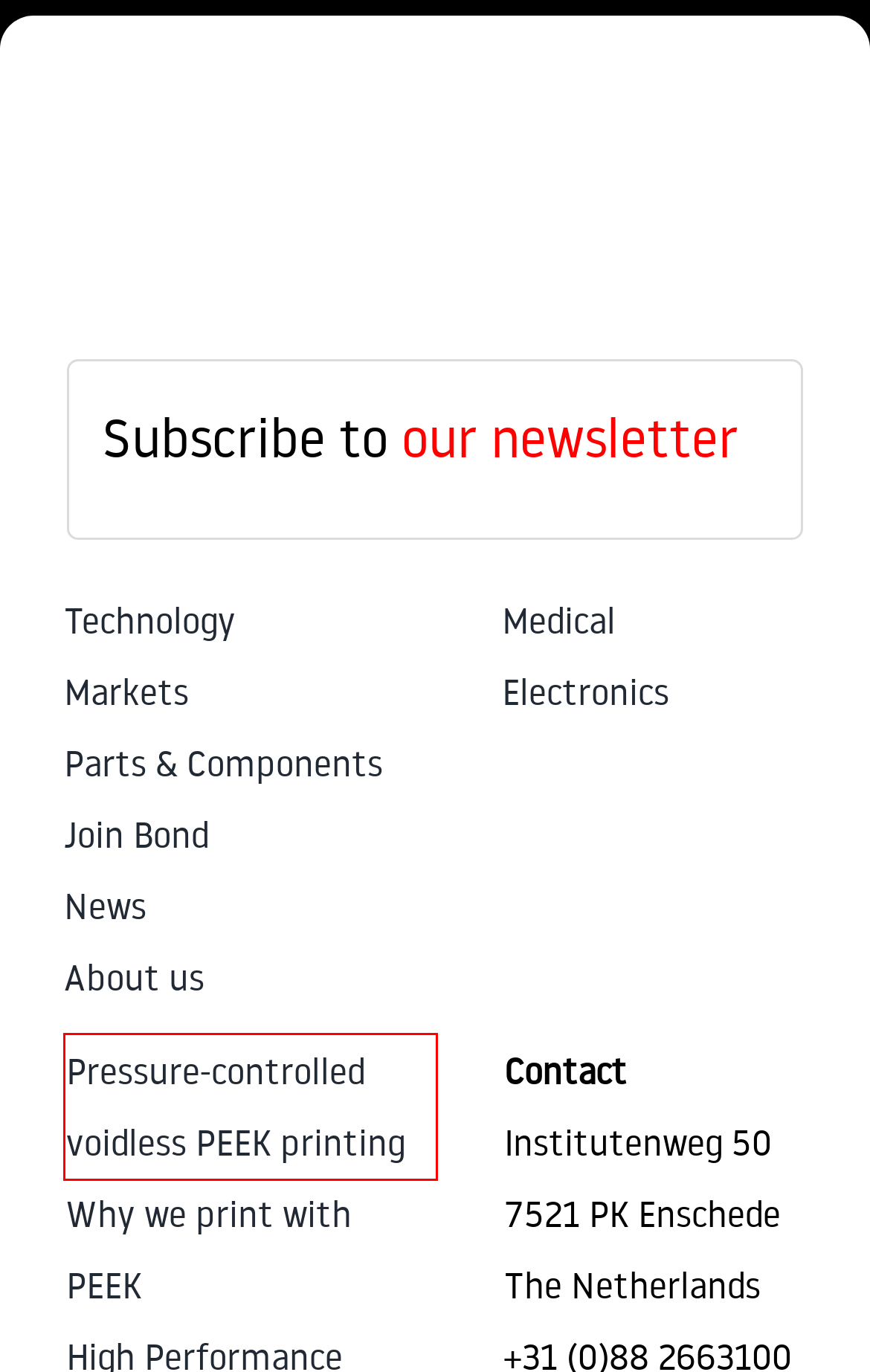You are given a screenshot of a webpage within which there is a red rectangle bounding box. Please choose the best webpage description that matches the new webpage after clicking the selected element in the bounding box. Here are the options:
A. Pressure-controlled voidless PEEK printing | Bond3D
B. Bond3D 3D Printing Technology with PEEK Polymers
C. PEEK 3D Printer | Bond3D
D. PEEK 3D Printed Parts for the medical industry | Bond3D
E. Outsmart | Digital marketing agency voor start- en scaleups
F. Bond3D | Perfectly Printed PEEK Products
G. Electronics and semiconductor industry | PEEK 3D Printing
H. About Bond3D | Bond3D High Performance 3D Technology

A